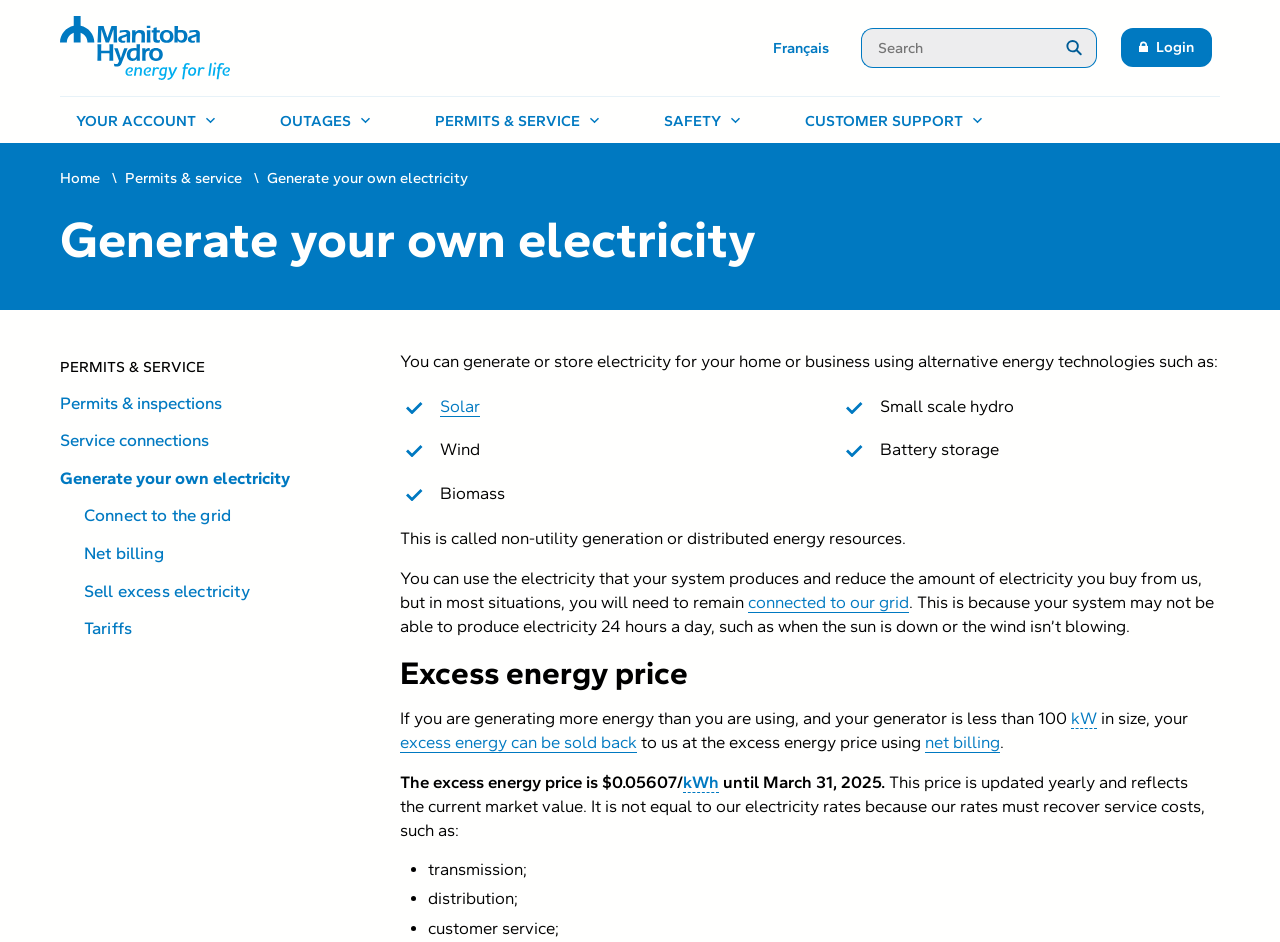Using details from the image, please answer the following question comprehensively:
What is the name of the company?

I found the answer by looking at the top-left corner of the webpage, where the company logo and name 'Manitoba Hydro - Energy for Life' are located.